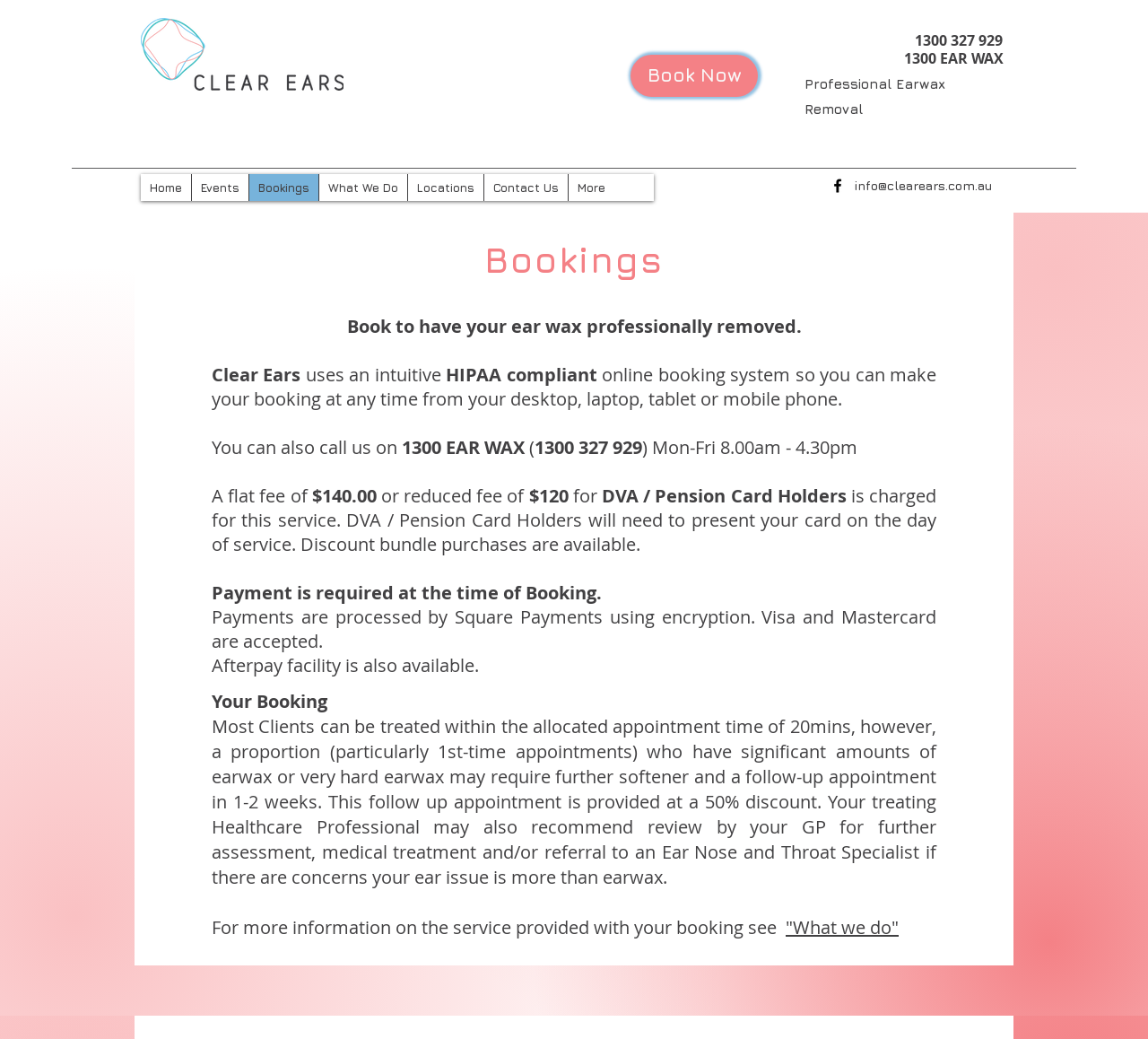Please identify the bounding box coordinates of the element that needs to be clicked to execute the following command: "Click the Book Now button". Provide the bounding box using four float numbers between 0 and 1, formatted as [left, top, right, bottom].

[0.549, 0.052, 0.66, 0.093]